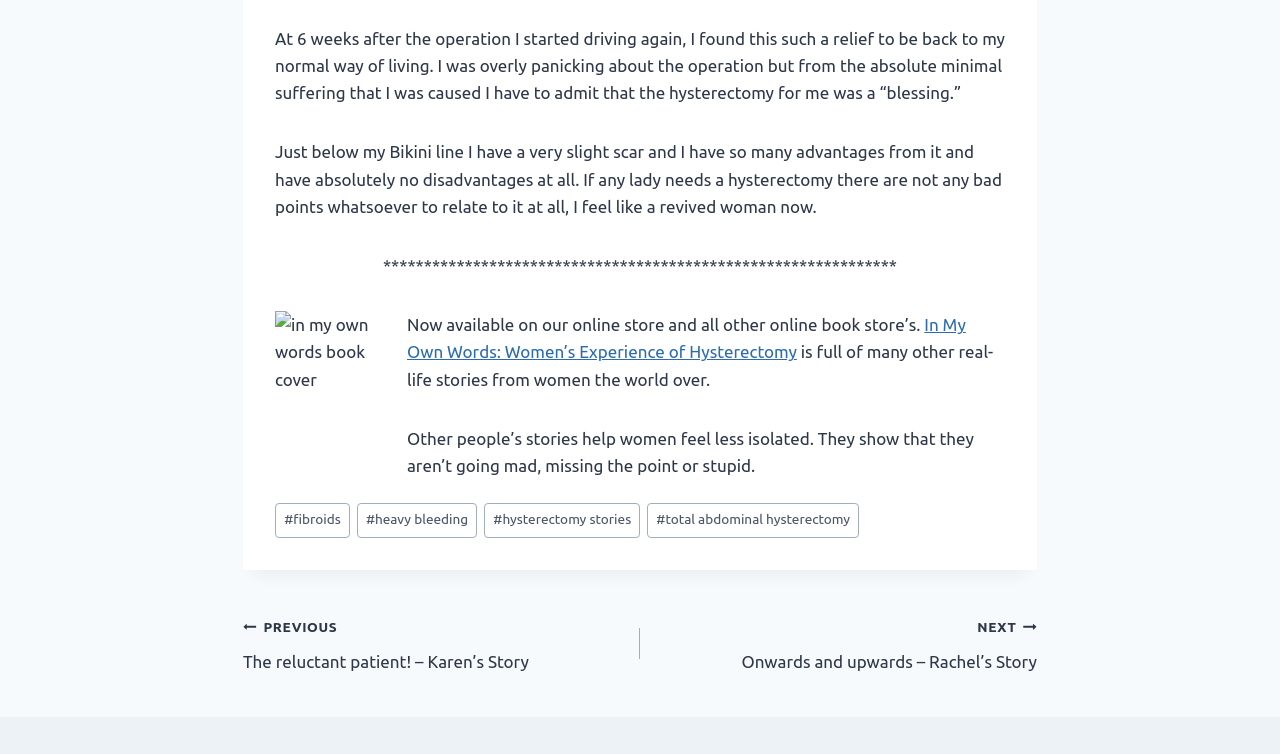Given the description of a UI element: "#fibroids", identify the bounding box coordinates of the matching element in the webpage screenshot.

[0.215, 0.667, 0.273, 0.713]